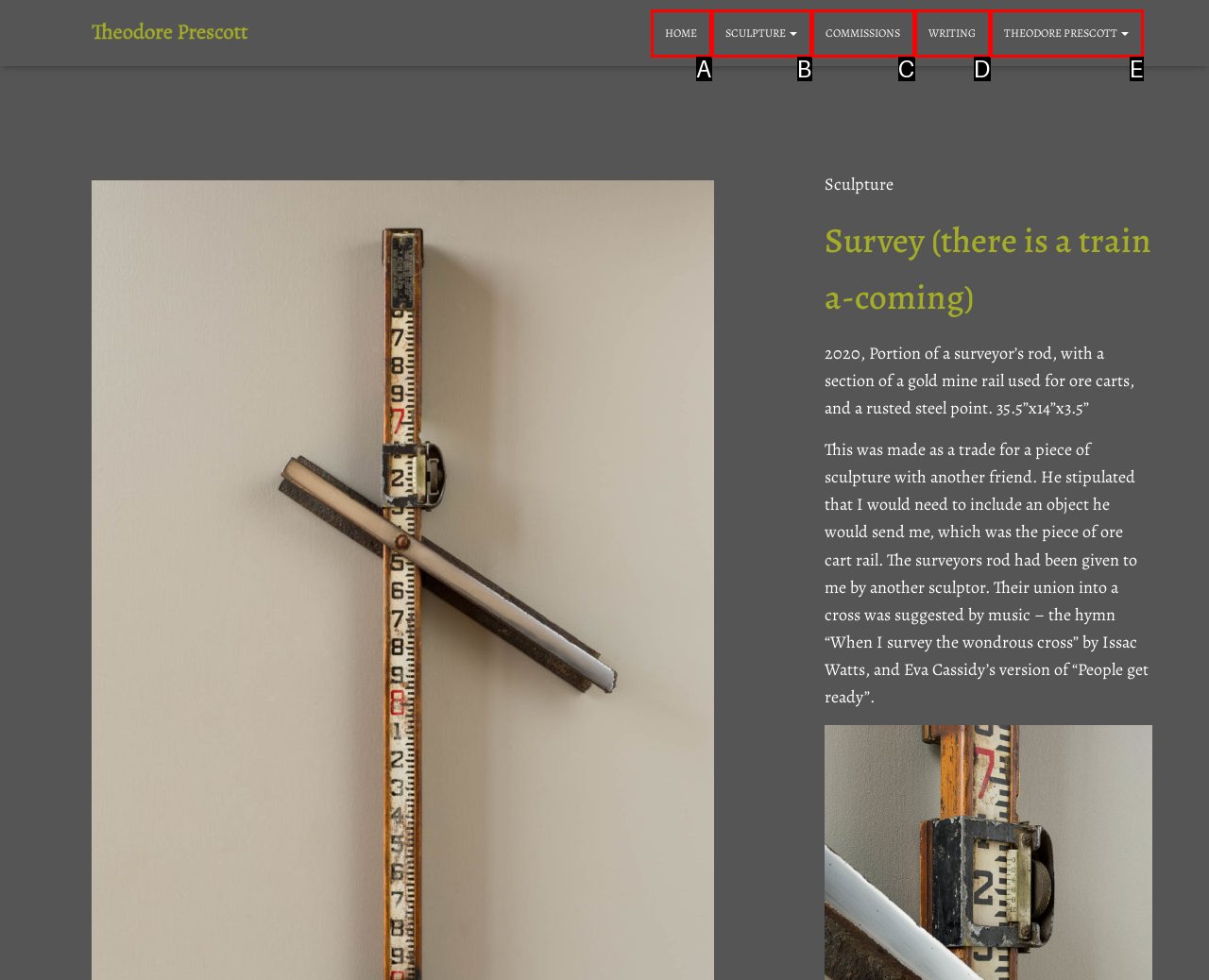Find the HTML element that matches the description provided: Sculpture
Answer using the corresponding option letter.

B